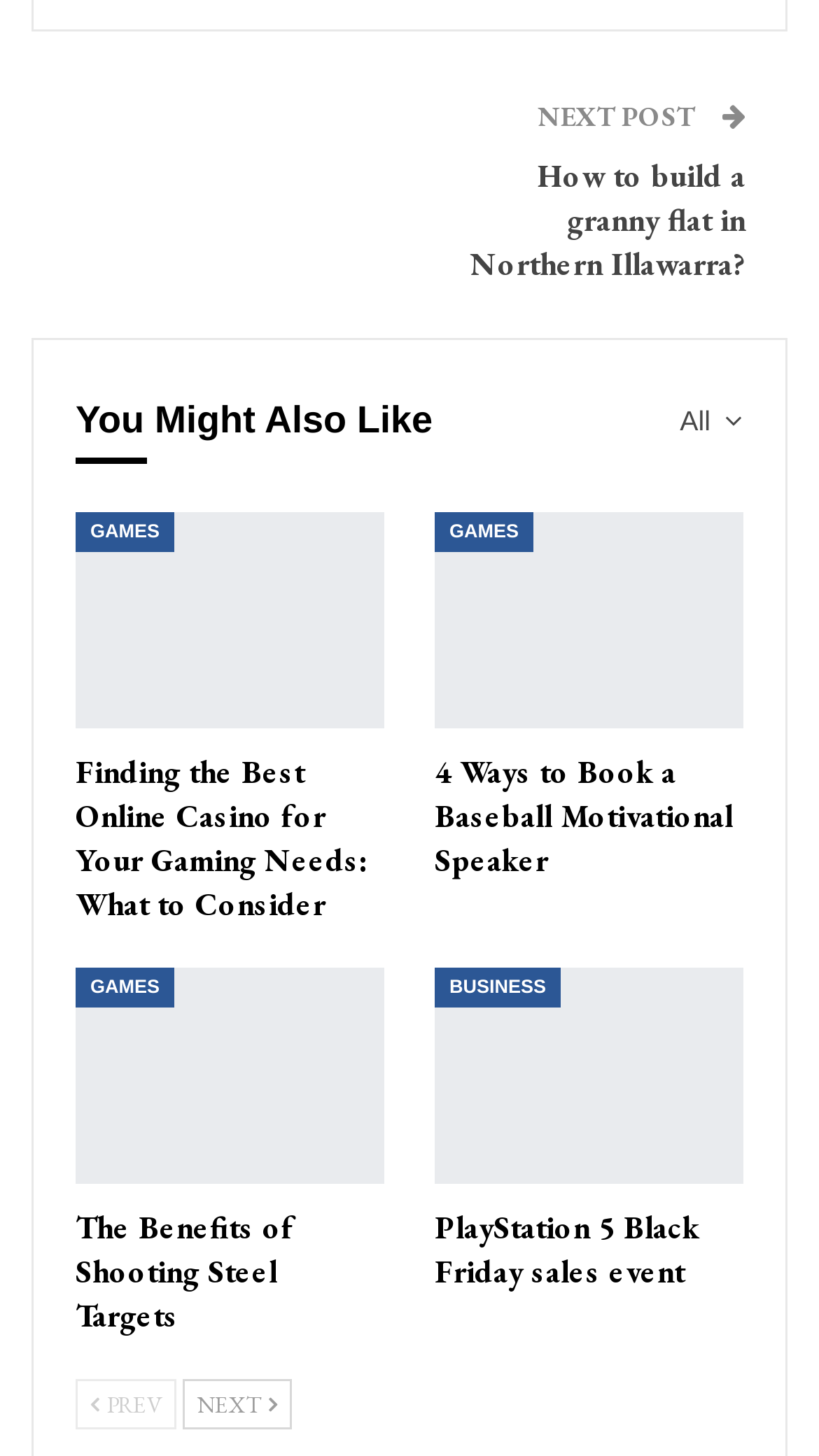From the screenshot, find the bounding box of the UI element matching this description: "All". Supply the bounding box coordinates in the form [left, top, right, bottom], each a float between 0 and 1.

[0.784, 0.262, 0.908, 0.317]